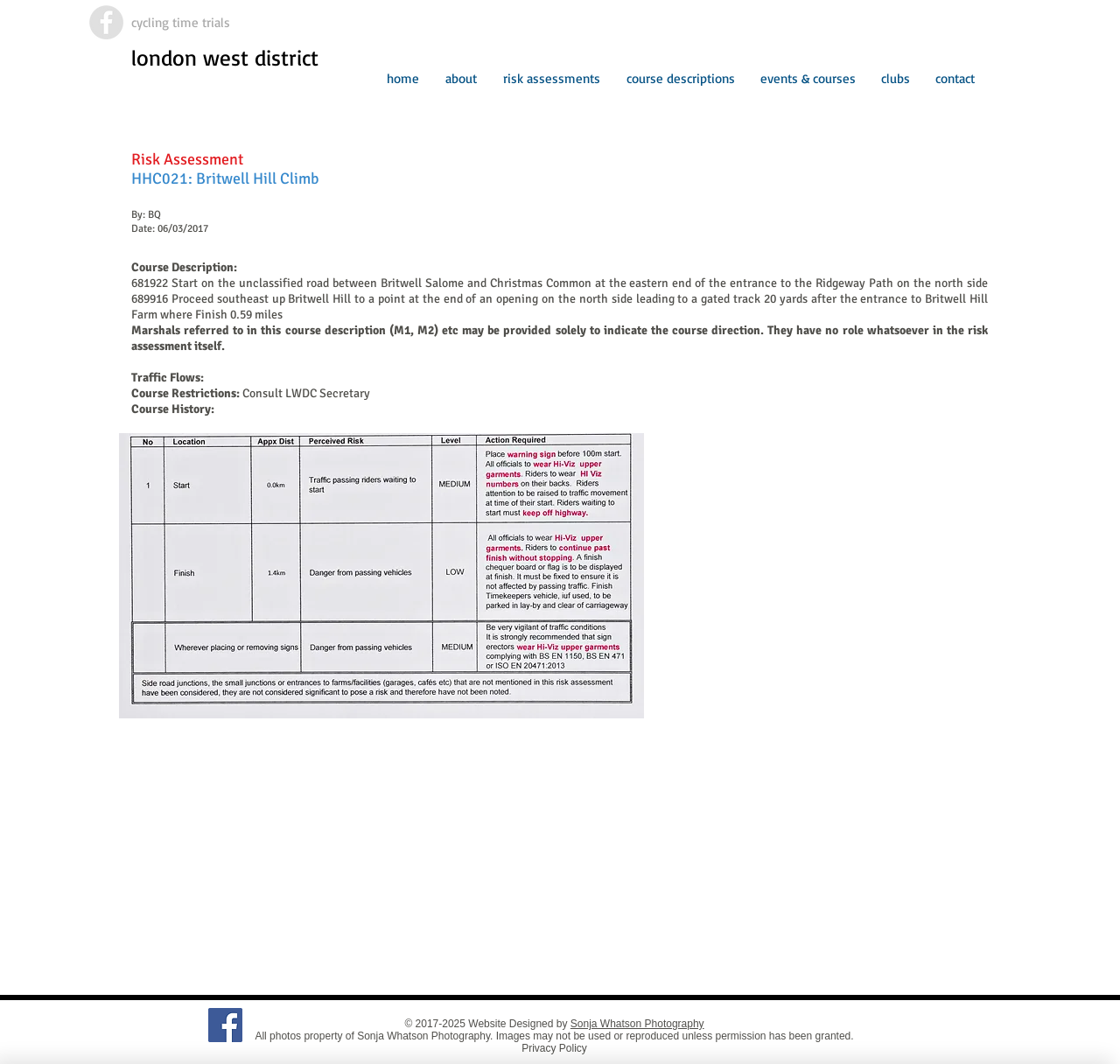Using the webpage screenshot, locate the HTML element that fits the following description and provide its bounding box: "CONTACT US".

None